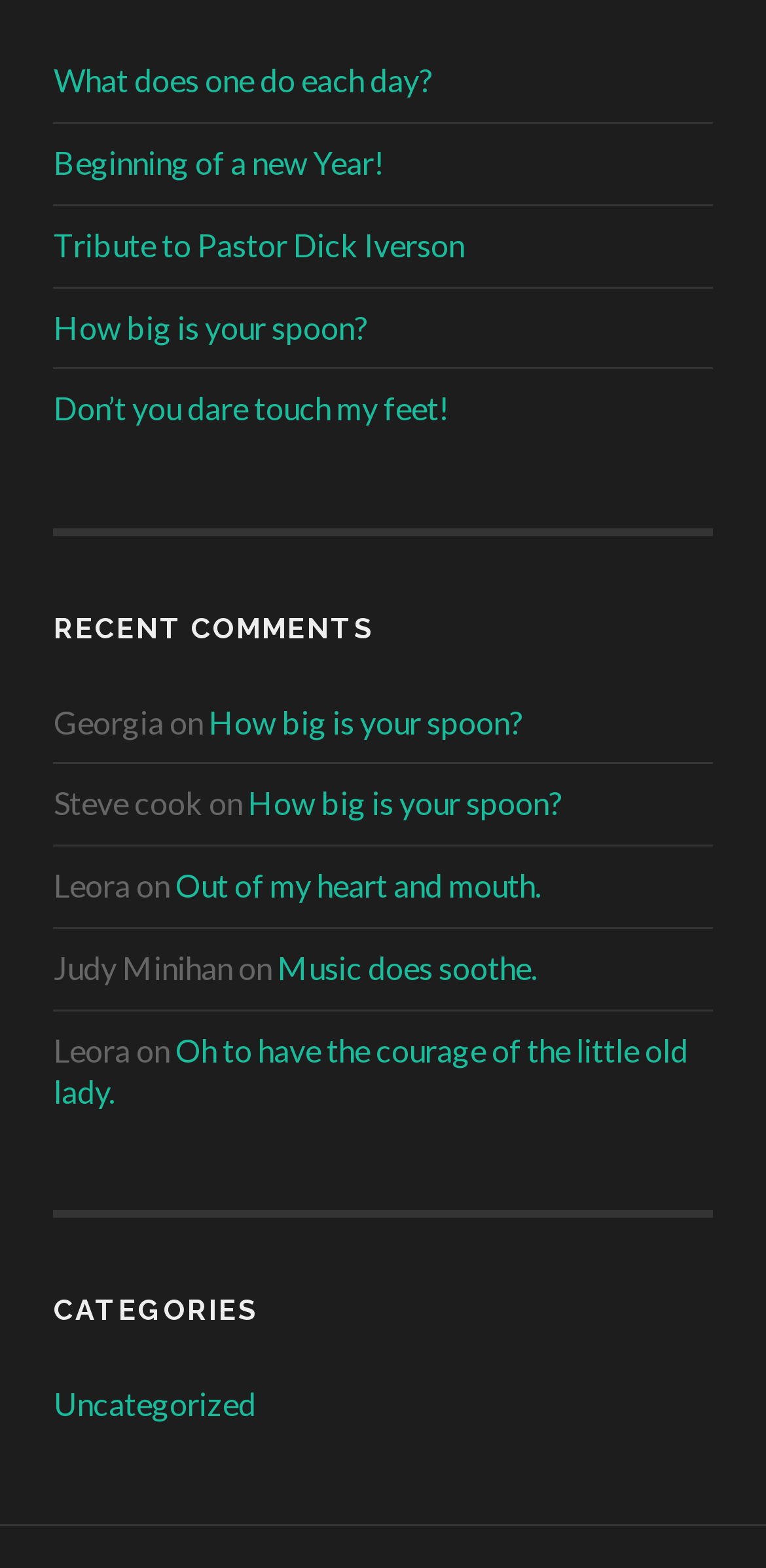Respond with a single word or phrase to the following question:
What is the title of the first article on the webpage?

What does one do each day?